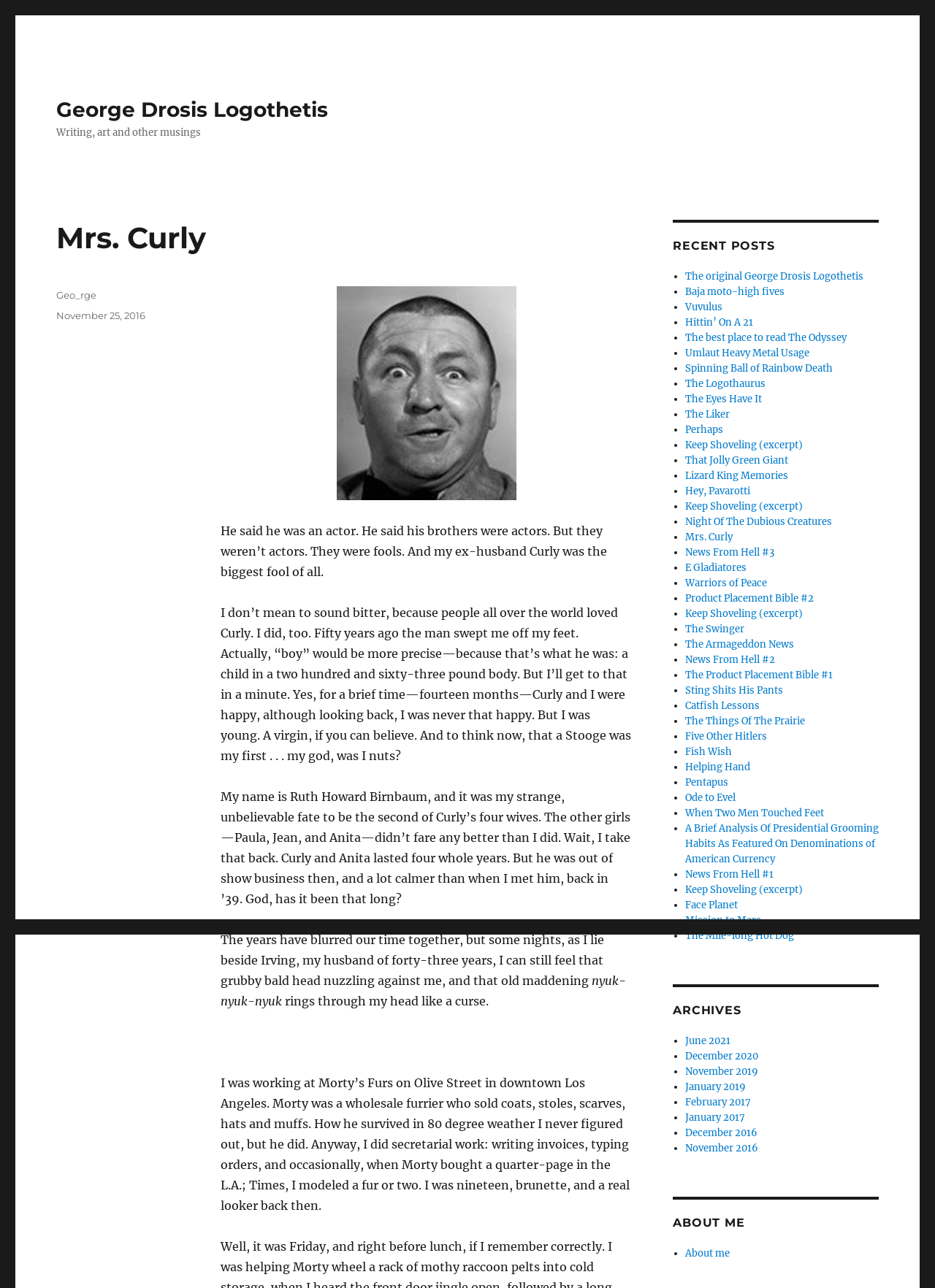Using the element description: "Spinning Ball of Rainbow Death", determine the bounding box coordinates. The coordinates should be in the format [left, top, right, bottom], with values between 0 and 1.

[0.733, 0.281, 0.89, 0.291]